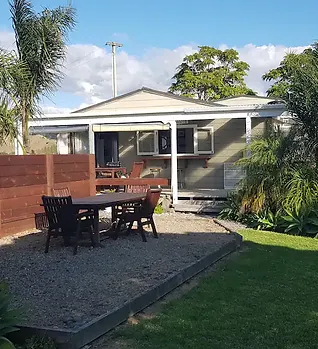Consider the image and give a detailed and elaborate answer to the question: 
What is the purpose of the front porch?

According to the caption, the front porch is perfect for enjoying outdoor moments, suggesting that it is a space for relaxation and taking in the surroundings.